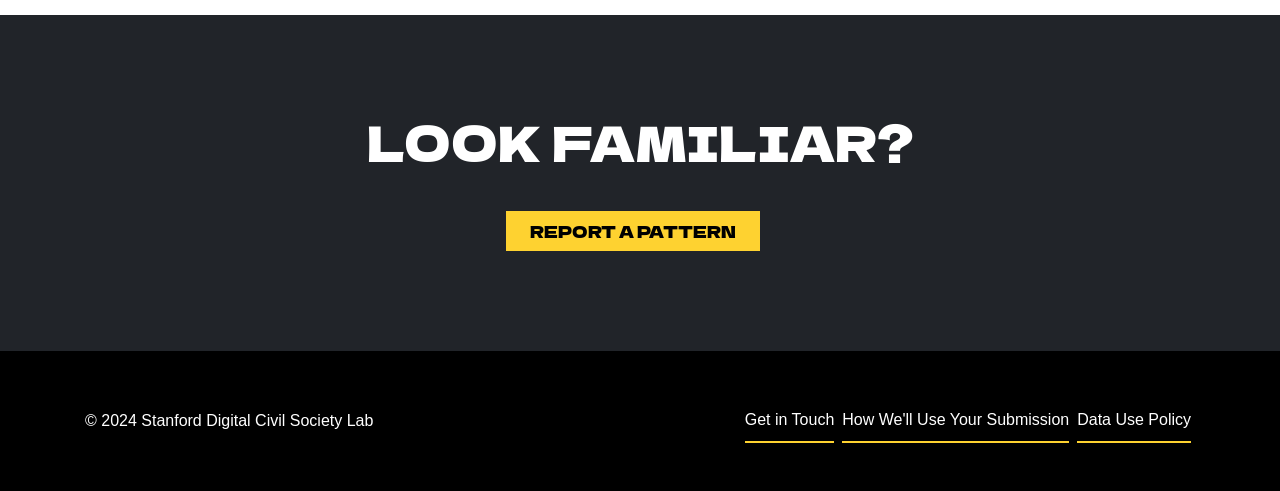Respond to the following query with just one word or a short phrase: 
What is the text of the heading at the top?

LOOK FAMILIAR?